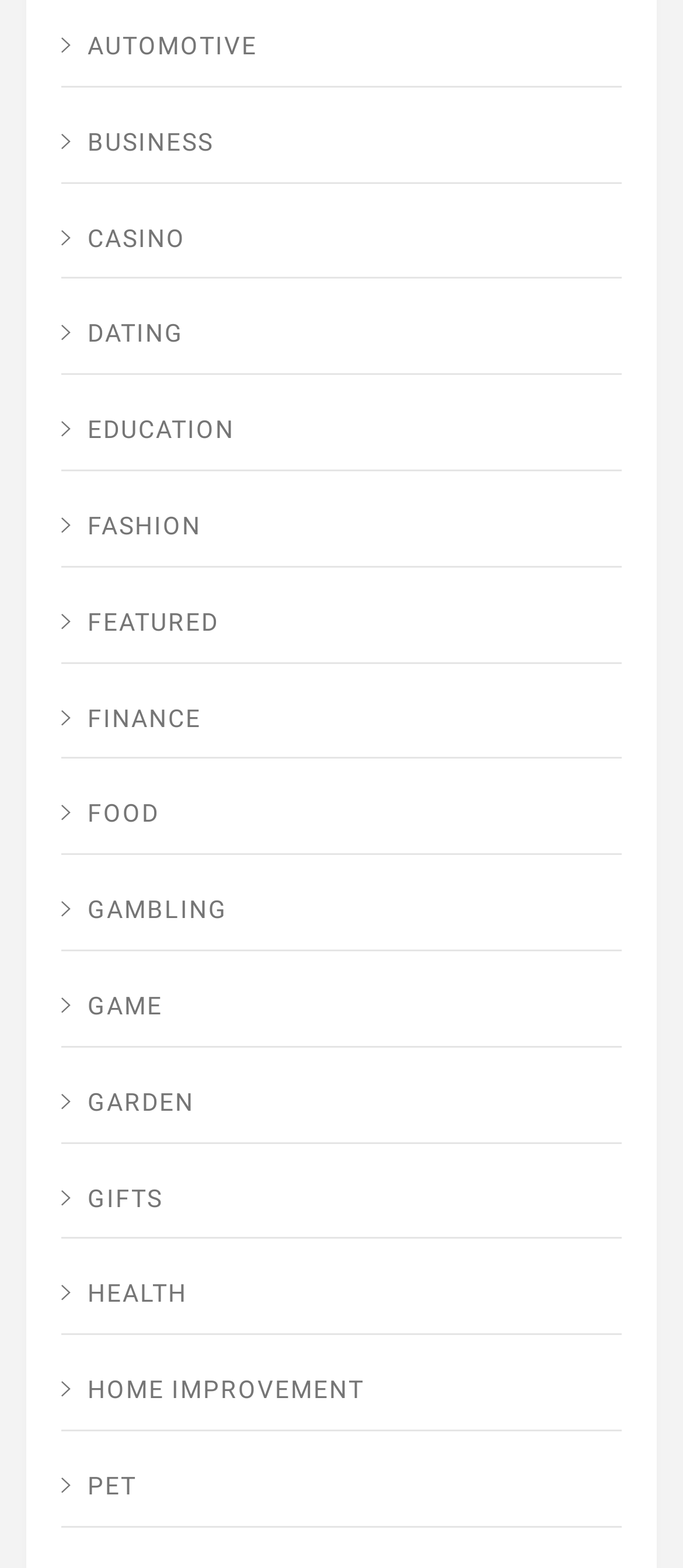Extract the bounding box coordinates of the UI element described: "Home Improvement". Provide the coordinates in the format [left, top, right, bottom] with values ranging from 0 to 1.

[0.09, 0.863, 0.91, 0.913]